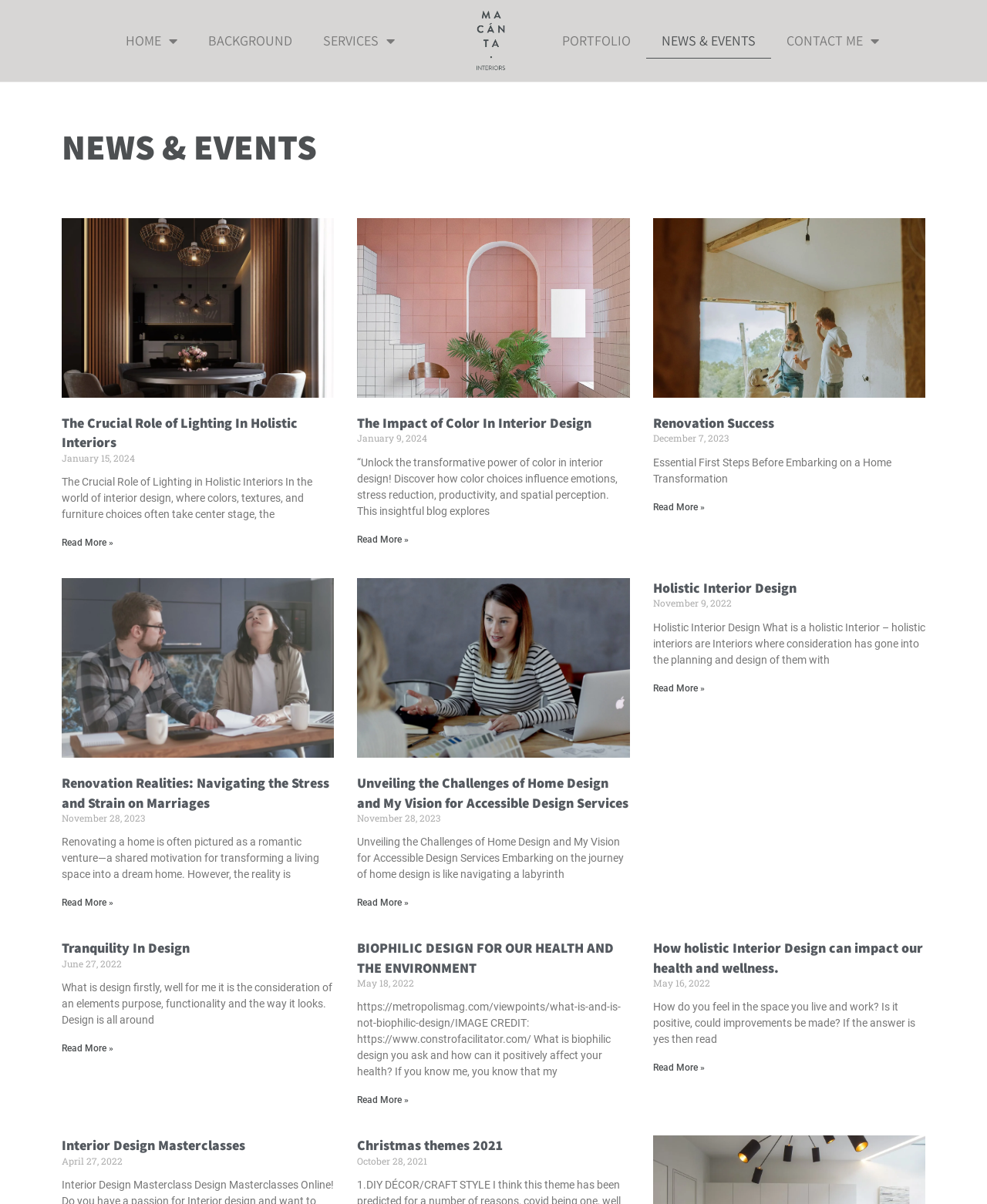Identify the bounding box coordinates of the region that needs to be clicked to carry out this instruction: "Check out SERVICES". Provide these coordinates as four float numbers ranging from 0 to 1, i.e., [left, top, right, bottom].

[0.312, 0.019, 0.416, 0.048]